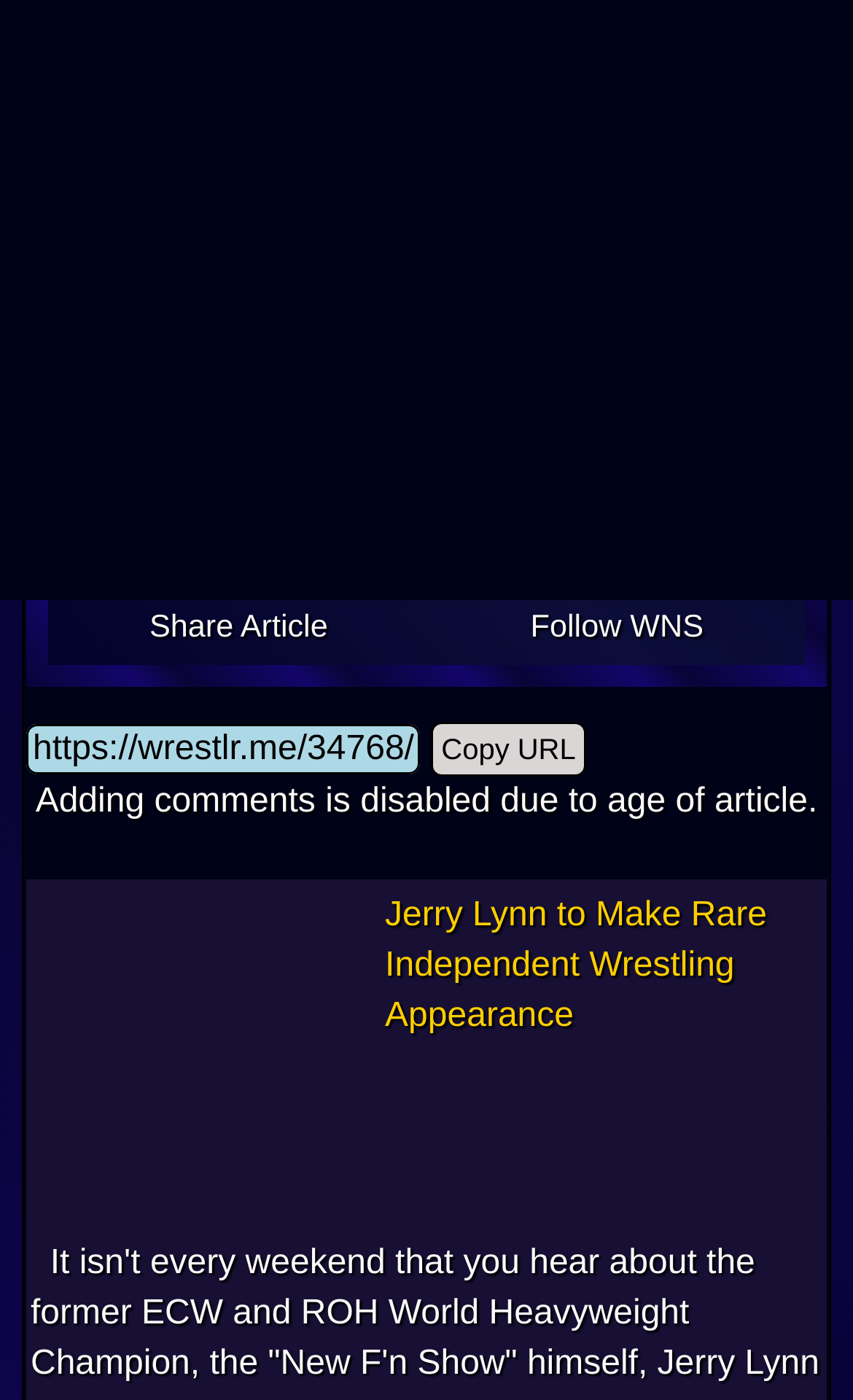Determine the bounding box for the UI element as described: "#wwe". The coordinates should be represented as four float numbers between 0 and 1, formatted as [left, top, right, bottom].

[0.14, 0.107, 0.245, 0.133]